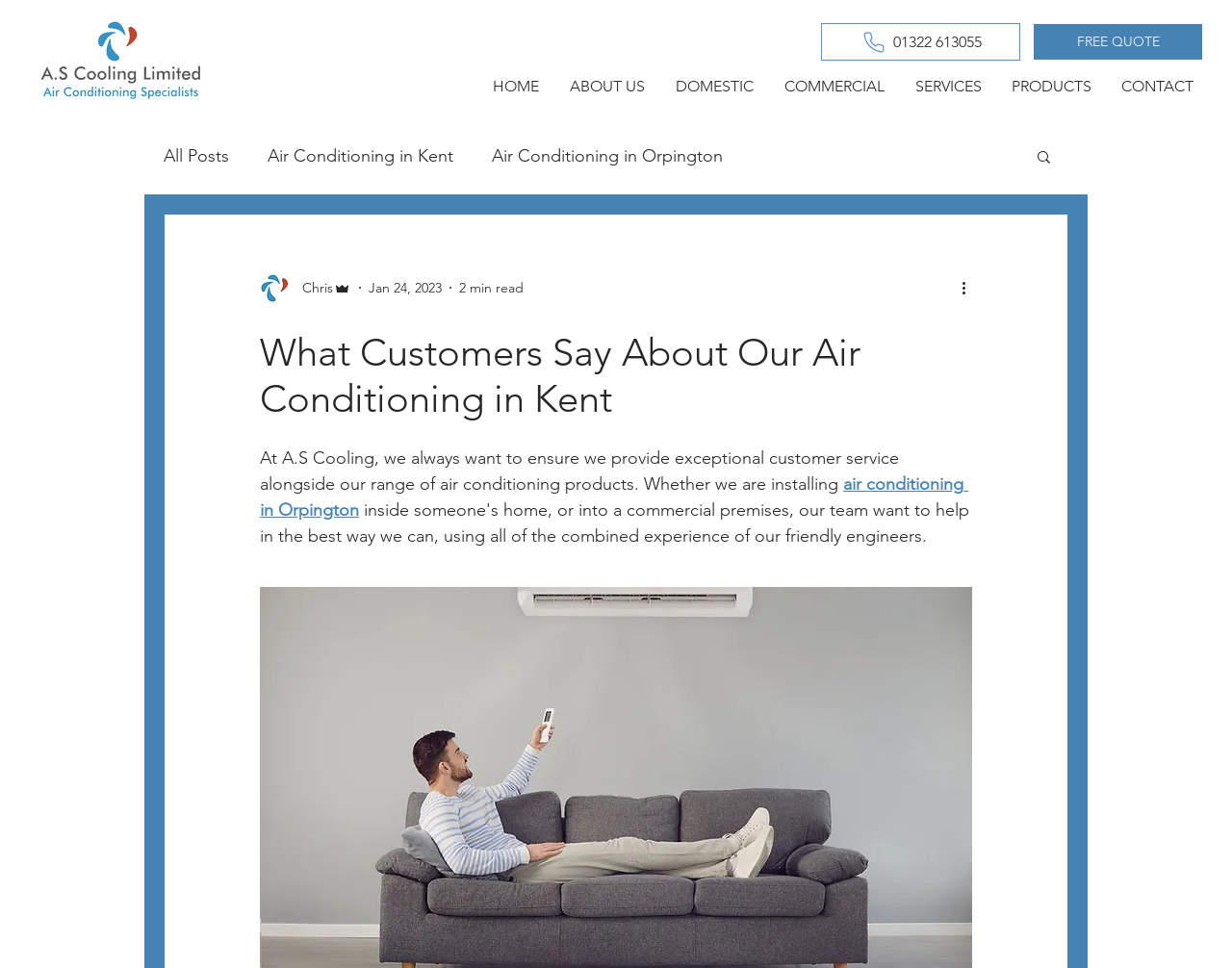Please locate the bounding box coordinates of the element's region that needs to be clicked to follow the instruction: "Click on 'Air Conditioning Kent'". The bounding box coordinates should be provided as four float numbers between 0 and 1, i.e., [left, top, right, bottom].

[0.029, 0.01, 0.167, 0.108]